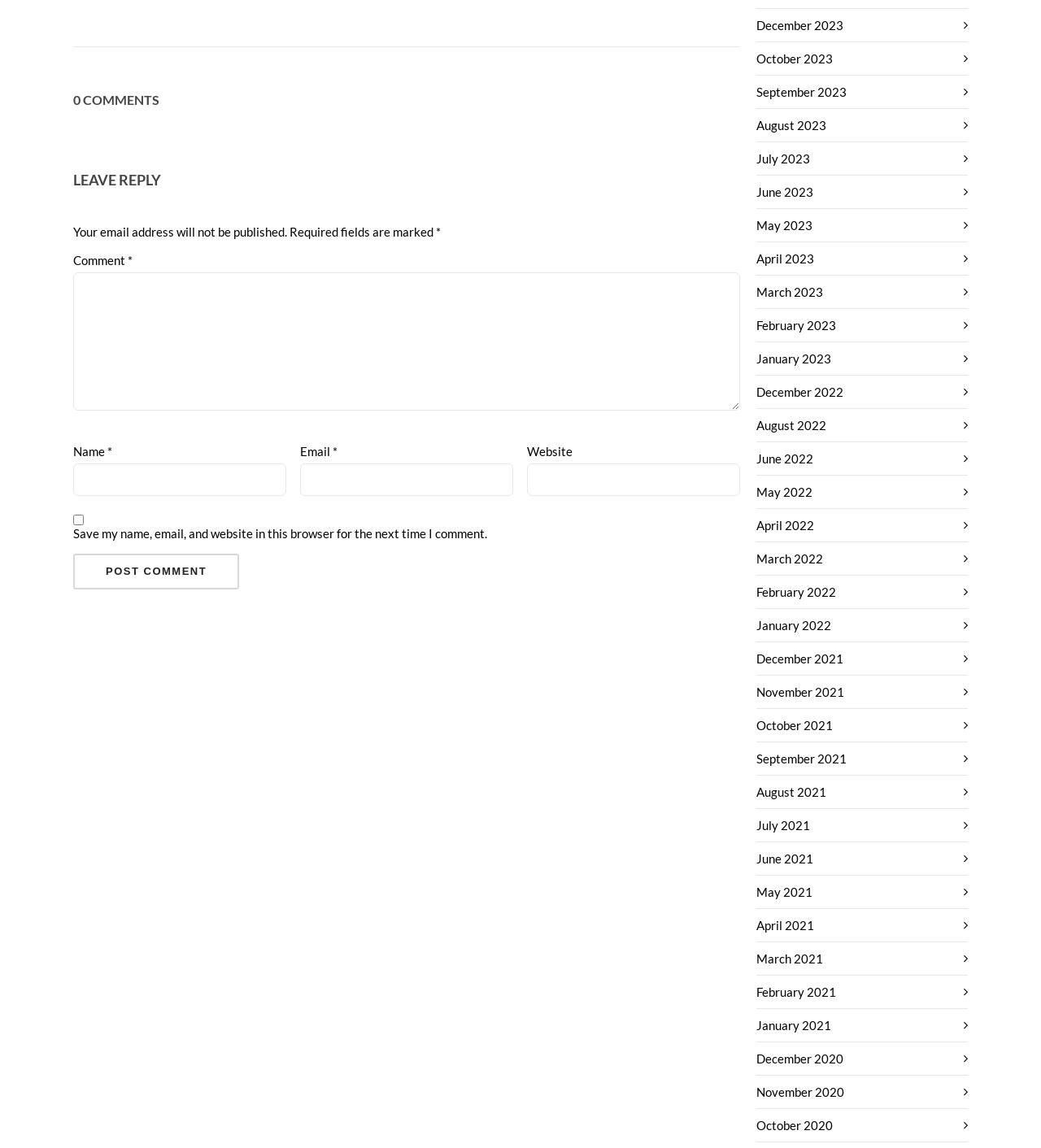What is the purpose of the checkbox?
Please answer the question with a single word or phrase, referencing the image.

Save comment info